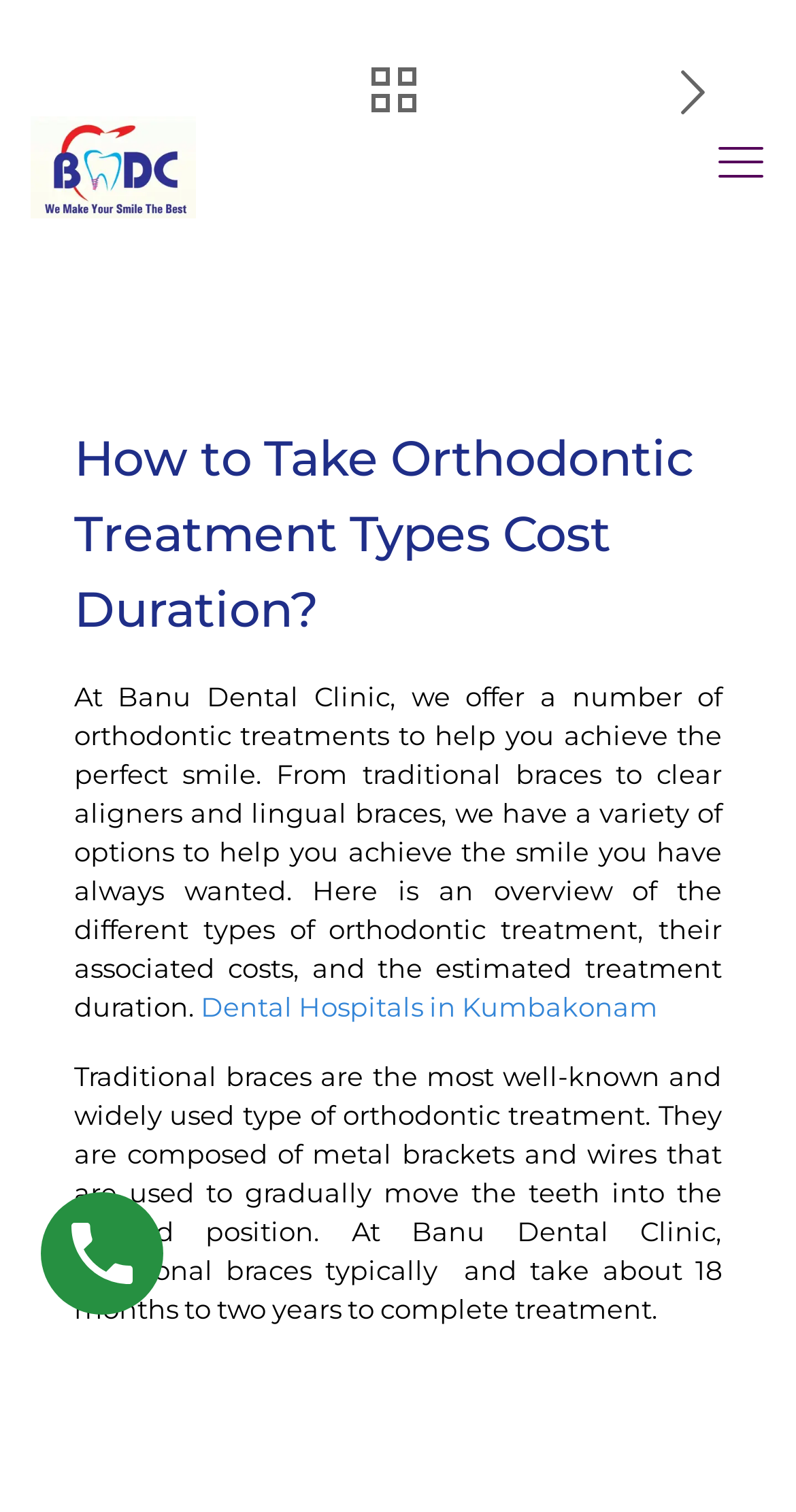What is the estimated cost of traditional braces?
Please answer the question as detailed as possible.

Although the webpage content mentions that 'Here is an overview of the different types of orthodontic treatment, their associated costs, and the estimated treatment duration.', it does not provide the estimated cost of traditional braces.